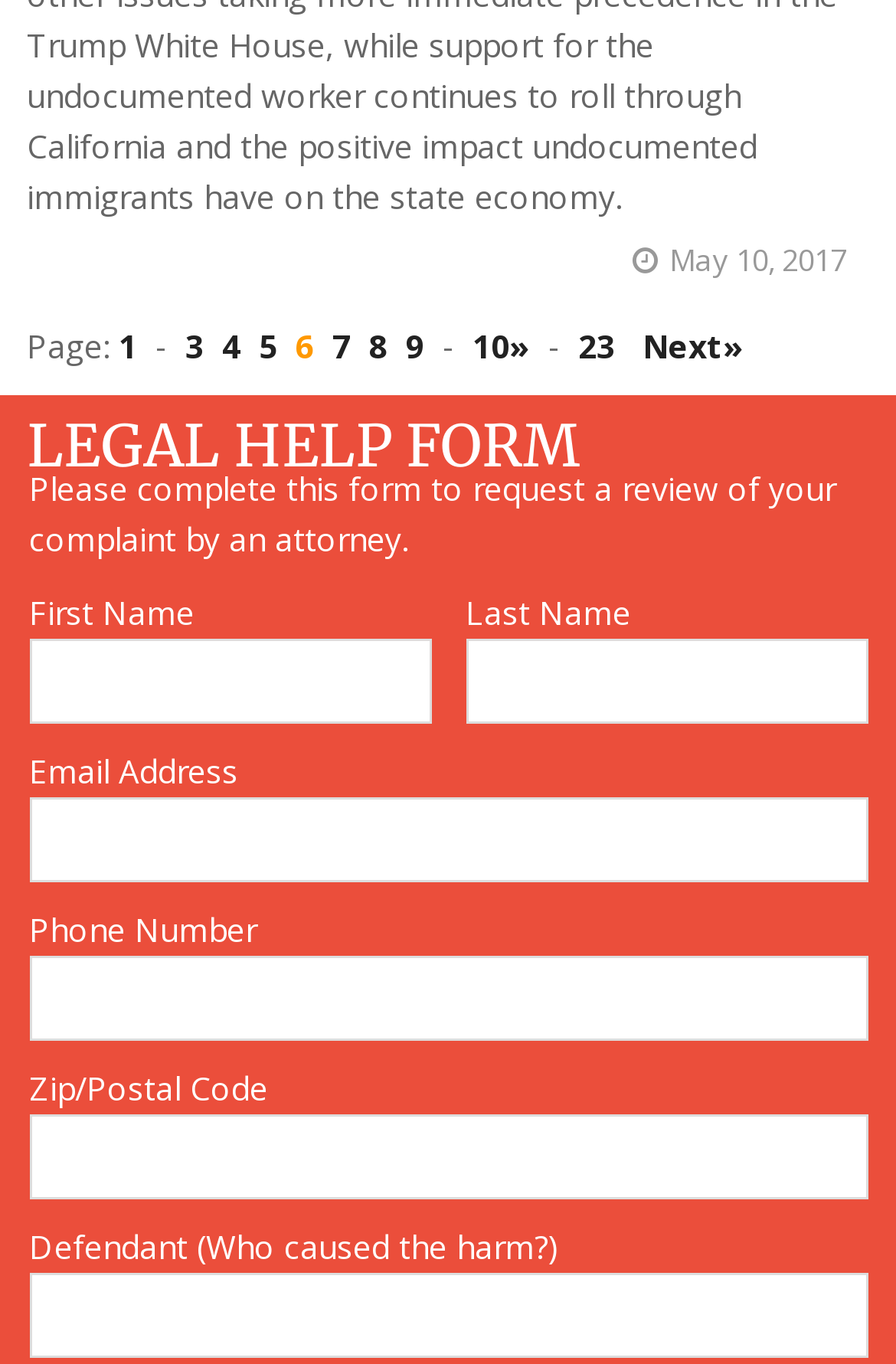Find the bounding box of the element with the following description: "1". The coordinates must be four float numbers between 0 and 1, formatted as [left, top, right, bottom].

[0.133, 0.238, 0.153, 0.27]